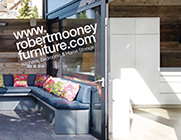What is the style of the furniture offered by Robert Mooney?
Using the information from the image, give a concise answer in one word or a short phrase.

Contemporary